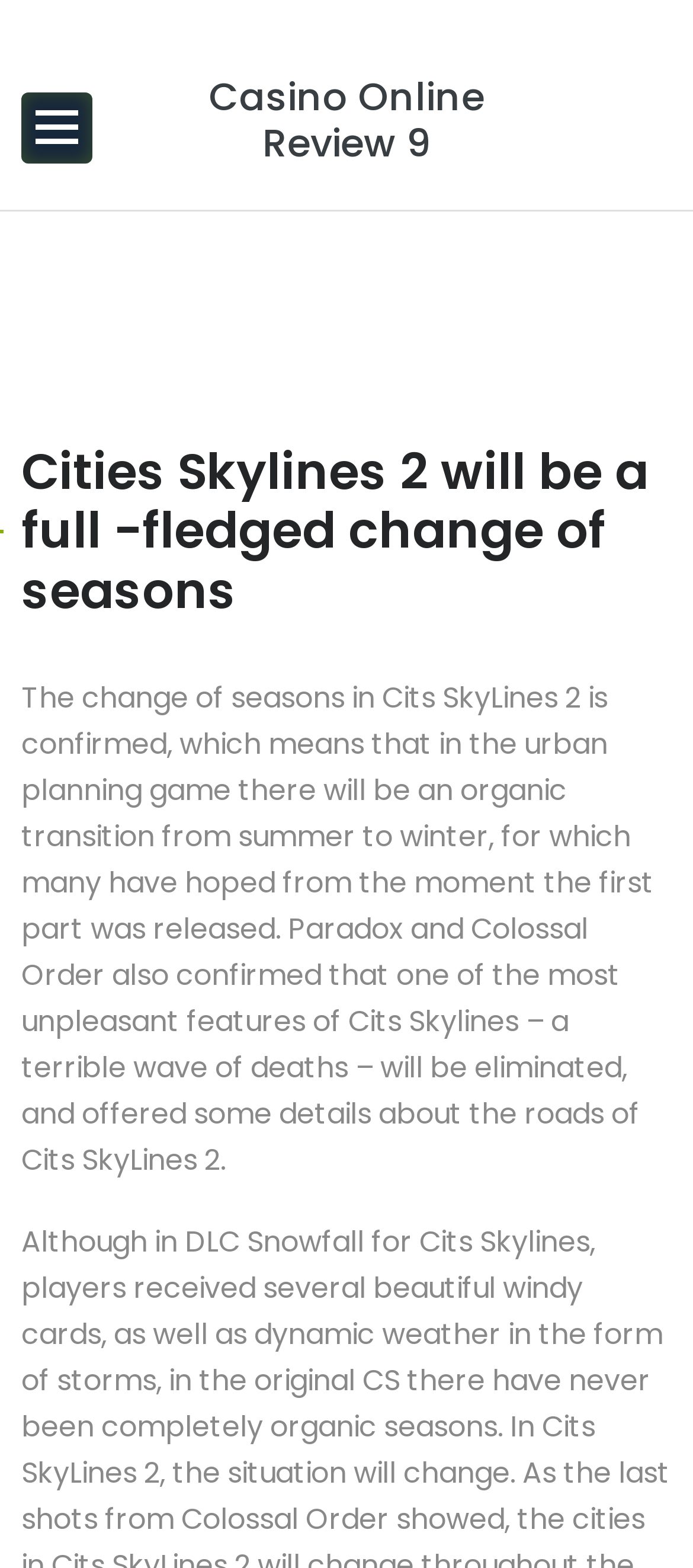Construct a thorough caption encompassing all aspects of the webpage.

The webpage appears to be an article about Cities Skylines 2, a urban planning game. At the top, there is a button and a link to "Casino Online Review 9", which is also the title of the webpage. Below the title, there is a heading with the same text, accompanied by two links: one showing the date "24 Jan, 2024" and another showing "0 Comments".

The main content of the article is a heading that reads "Cities Skylines 2 will be a full-fledged change of seasons" and a block of text that summarizes the article. The text explains that the game will have an organic transition from summer to winter, a feature that many players have been hoping for since the first part was released. It also mentions that the game will eliminate a terrible wave of deaths, a feature that was unpleasant in the previous game, and provides some details about the roads in Cities Skylines 2.